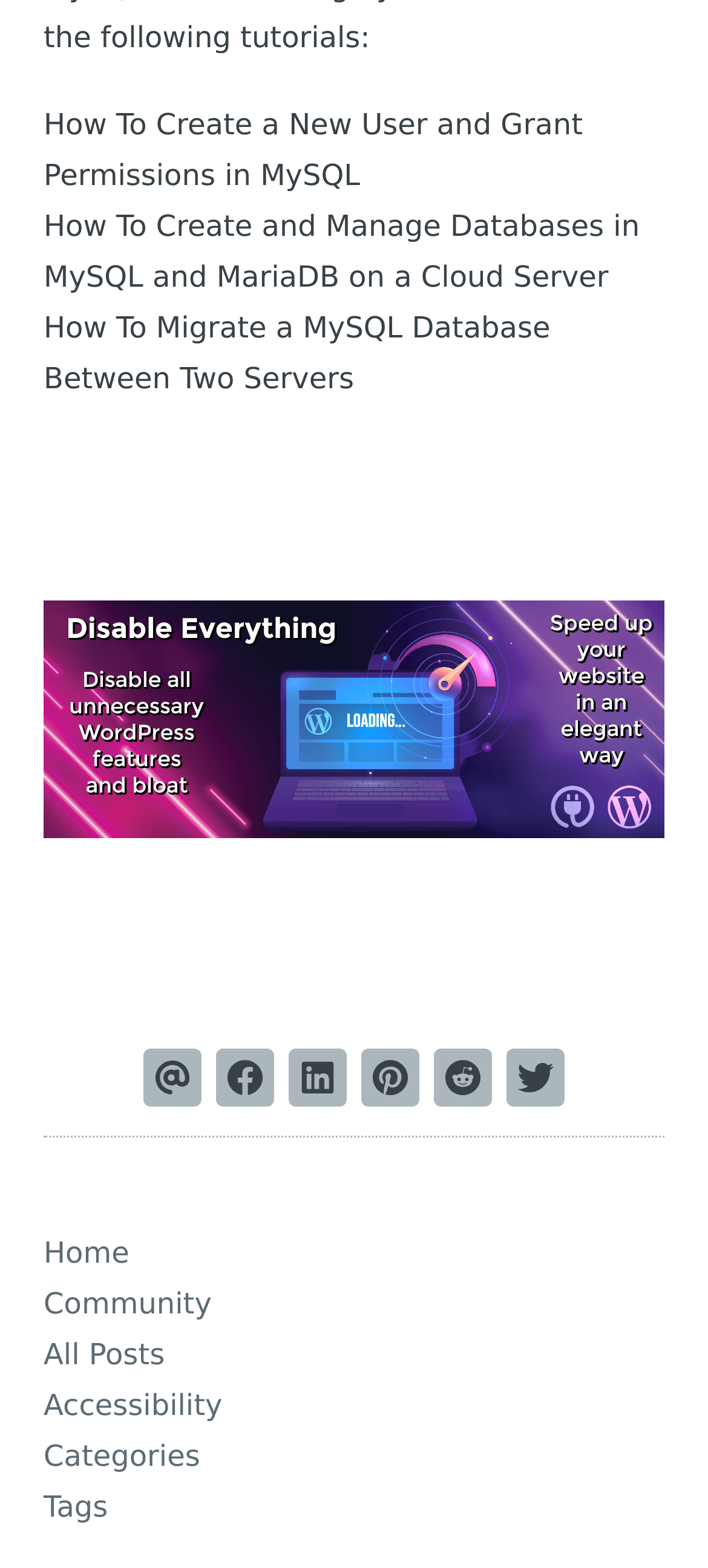Please reply to the following question using a single word or phrase: 
How many navigation links are available at the bottom of the page?

6